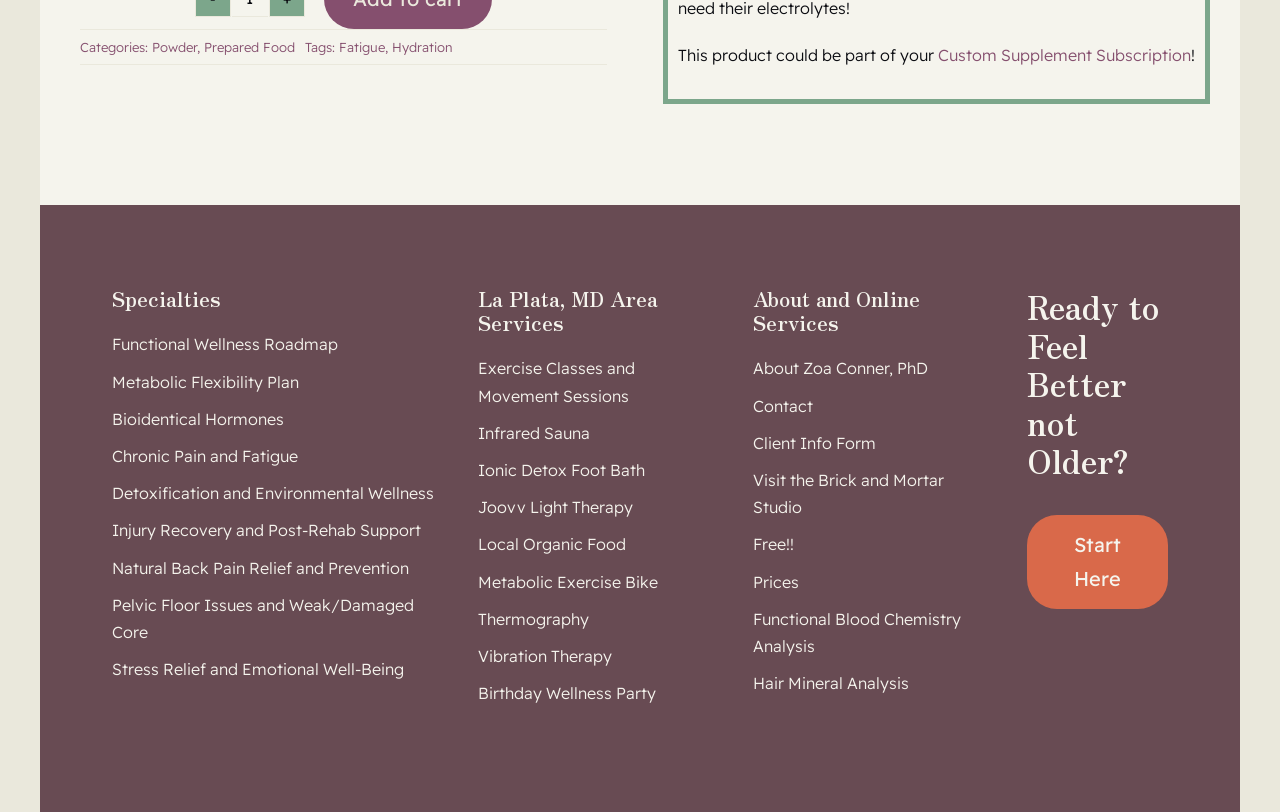Identify the bounding box for the UI element that is described as follows: "Functional Blood Chemistry Analysis".

[0.588, 0.746, 0.77, 0.815]